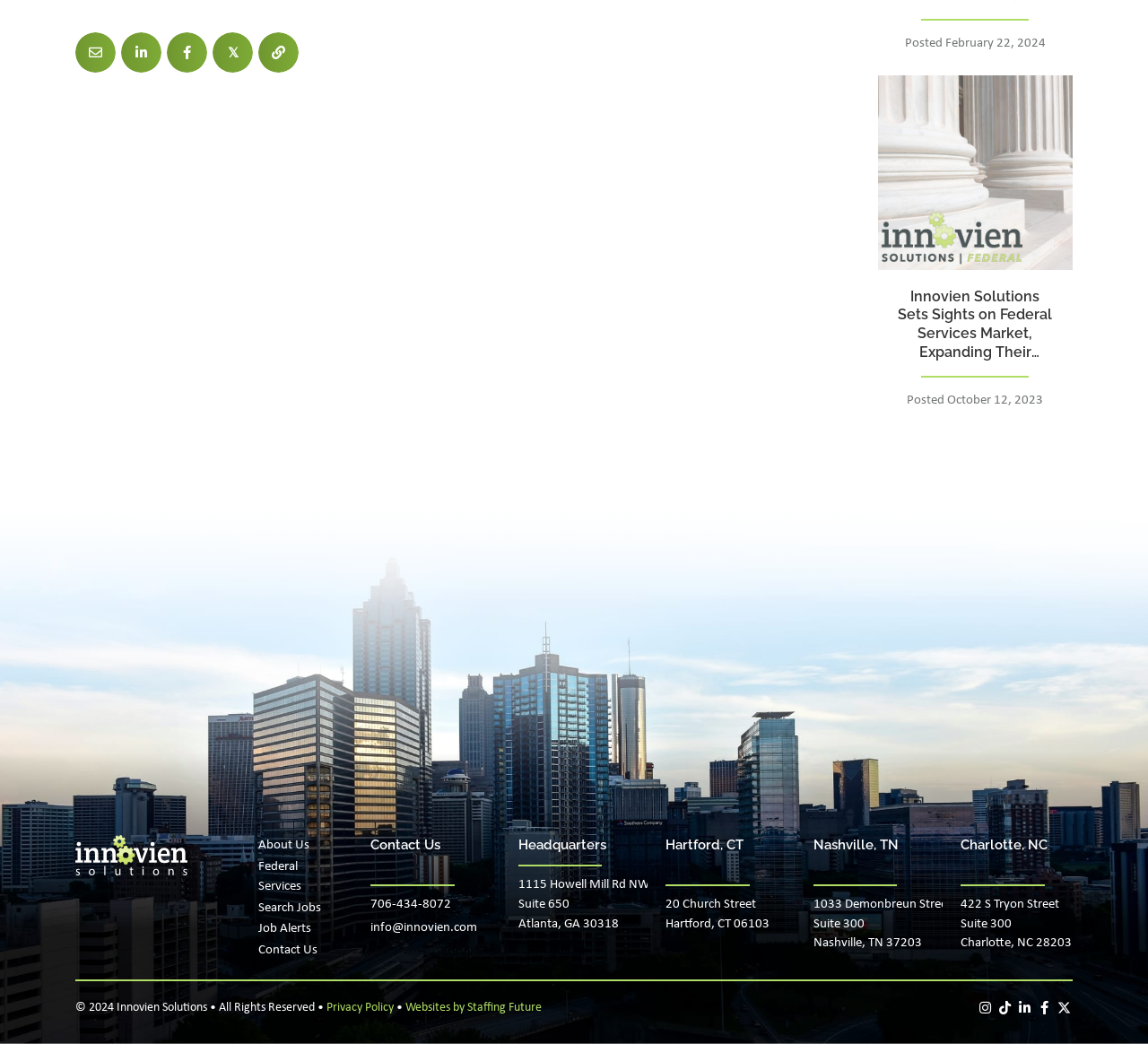Find the bounding box coordinates for the HTML element described in this sentence: "info@innovien.com". Provide the coordinates as four float numbers between 0 and 1, in the format [left, top, right, bottom].

[0.323, 0.878, 0.495, 0.9]